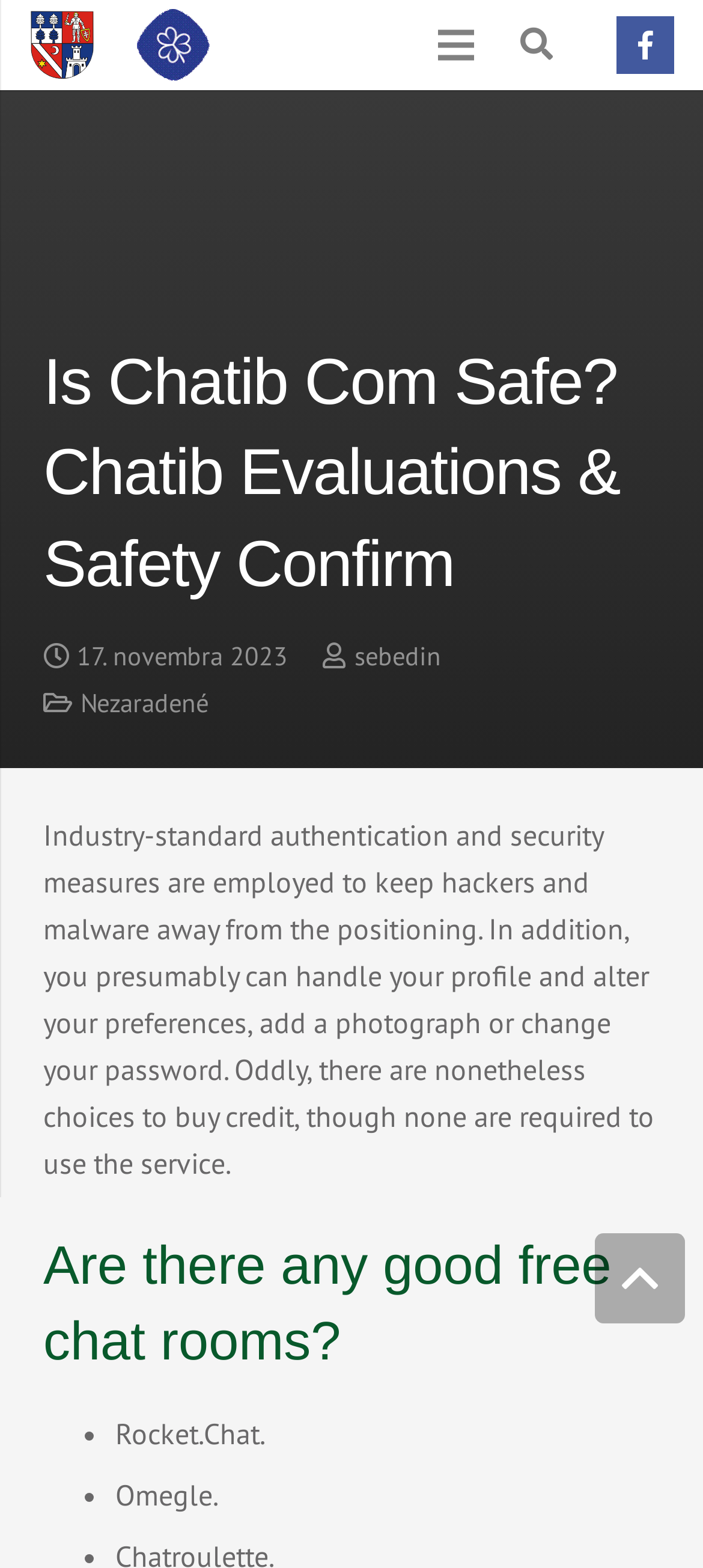Can you identify and provide the main heading of the webpage?

Is Chatib Com Safe? Chatib Evaluations & Safety Confirm